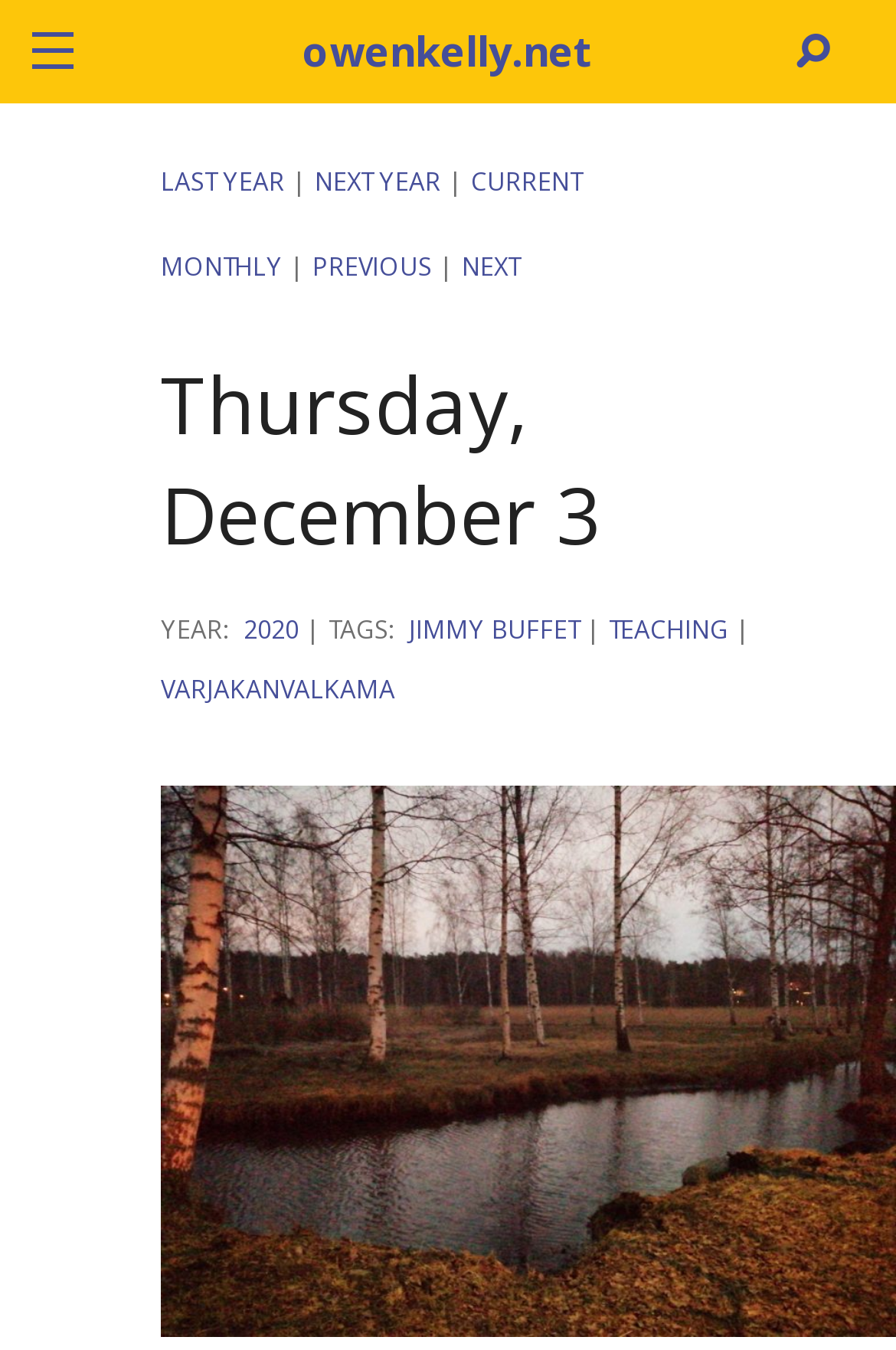Identify the bounding box coordinates for the region to click in order to carry out this instruction: "view image". Provide the coordinates using four float numbers between 0 and 1, formatted as [left, top, right, bottom].

[0.18, 0.581, 1.0, 0.99]